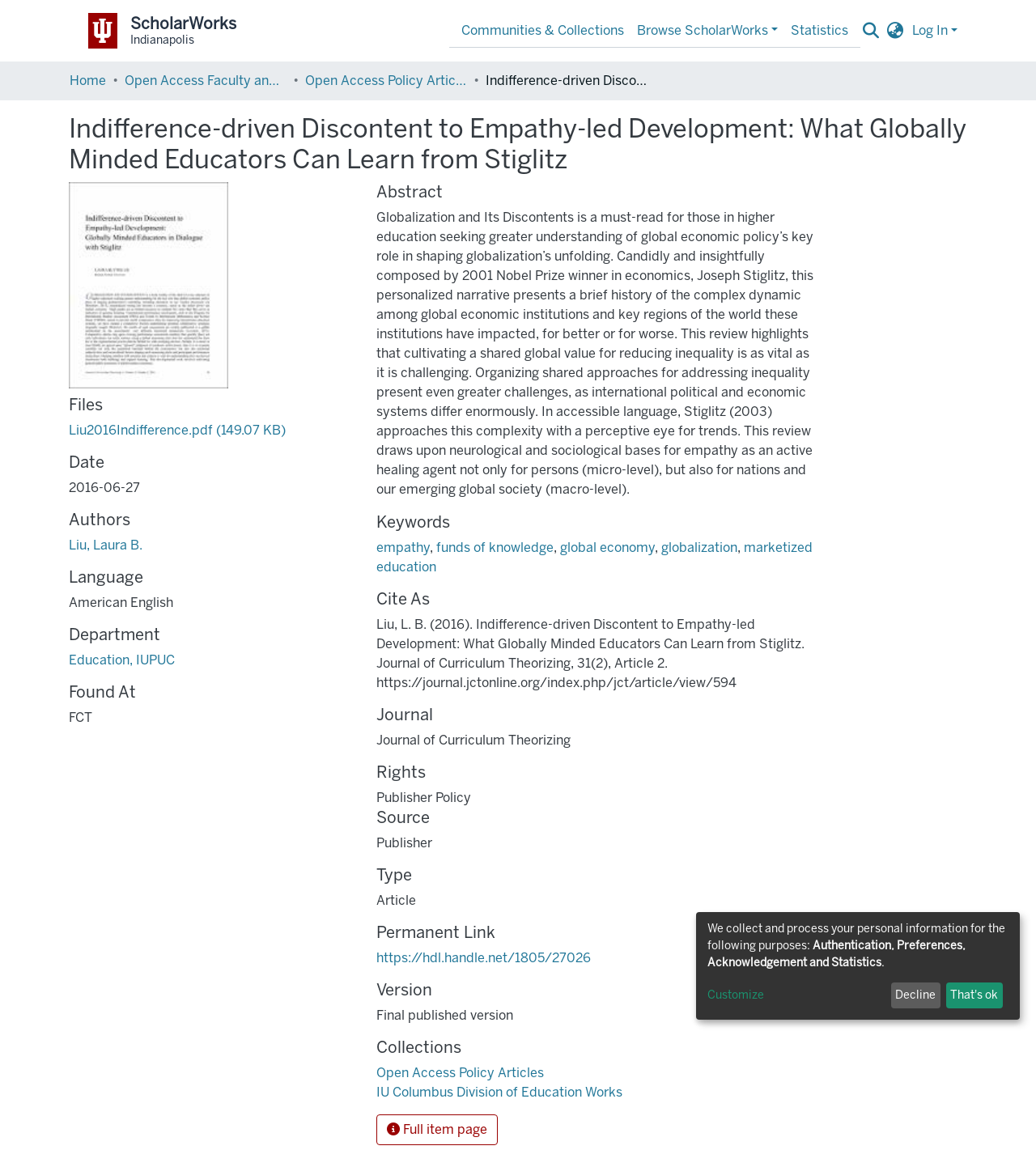Extract the bounding box coordinates for the described element: "Education, IUPUC". The coordinates should be represented as four float numbers between 0 and 1: [left, top, right, bottom].

[0.066, 0.567, 0.169, 0.58]